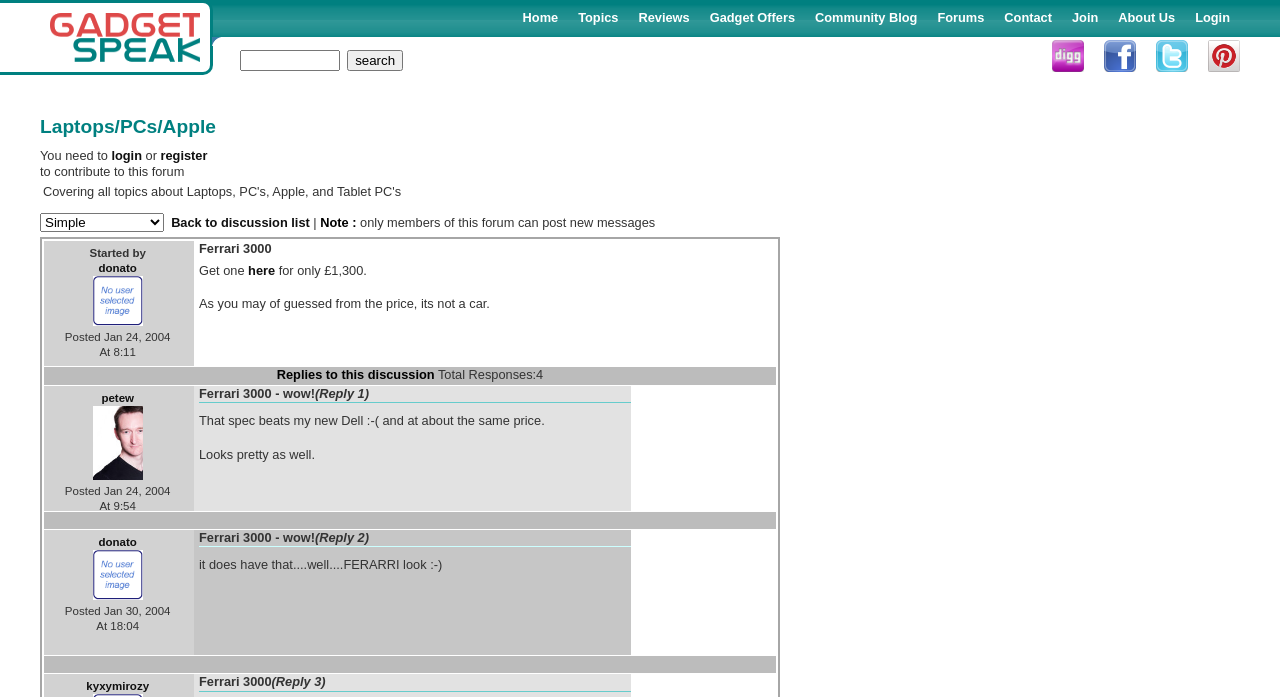Based on the provided description, "About Us", find the bounding box of the corresponding UI element in the screenshot.

[0.874, 0.014, 0.918, 0.036]